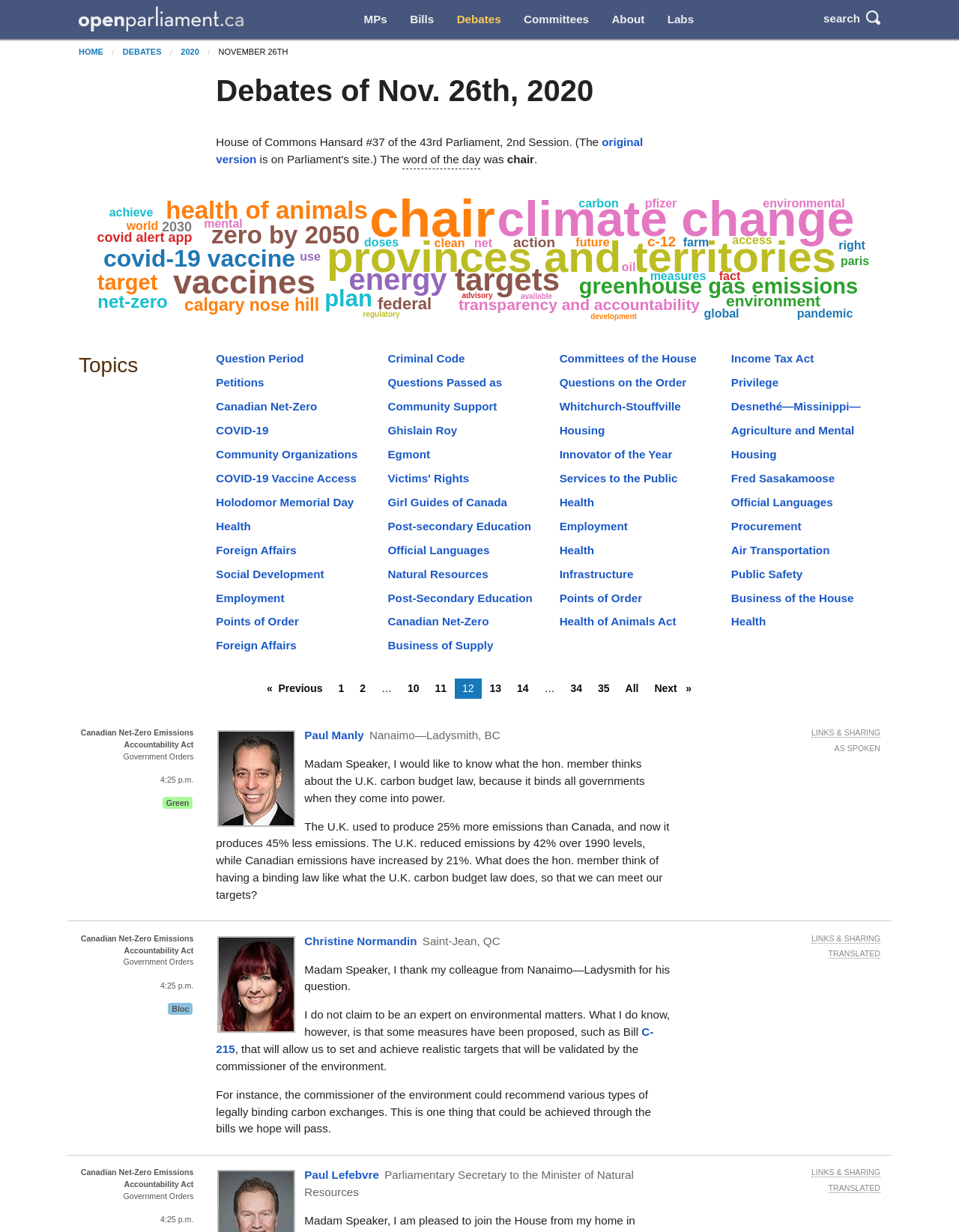Give a one-word or short-phrase answer to the following question: 
What is the concern of the member for North Island—Powell River?

Environmental crisis